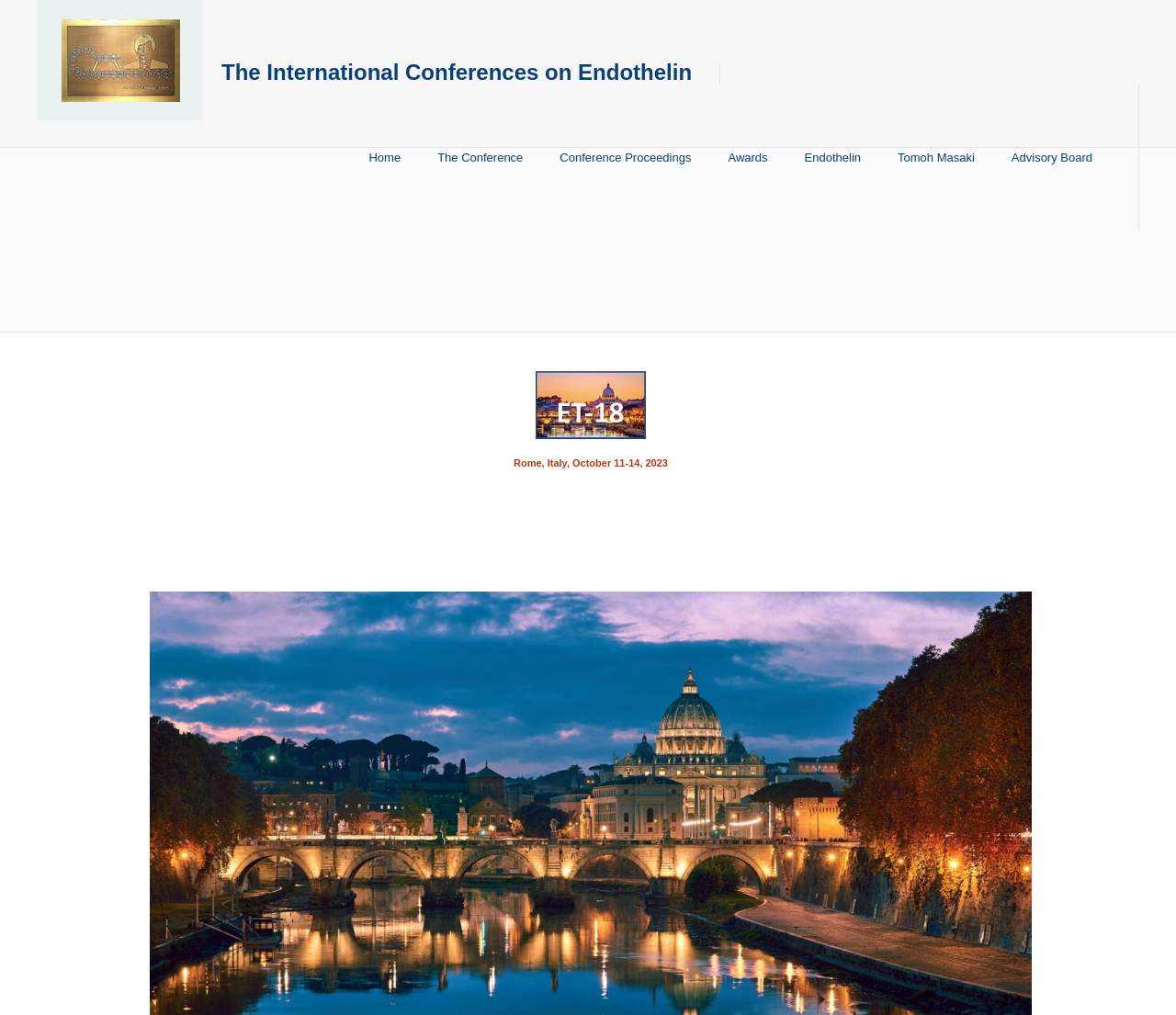Given the element description, predict the bounding box coordinates in the format (top-left x, top-left y, bottom-right x, bottom-right y). Make sure all values are between 0 and 1. Here is the element description: The Conference

[0.364, 0.142, 0.453, 0.168]